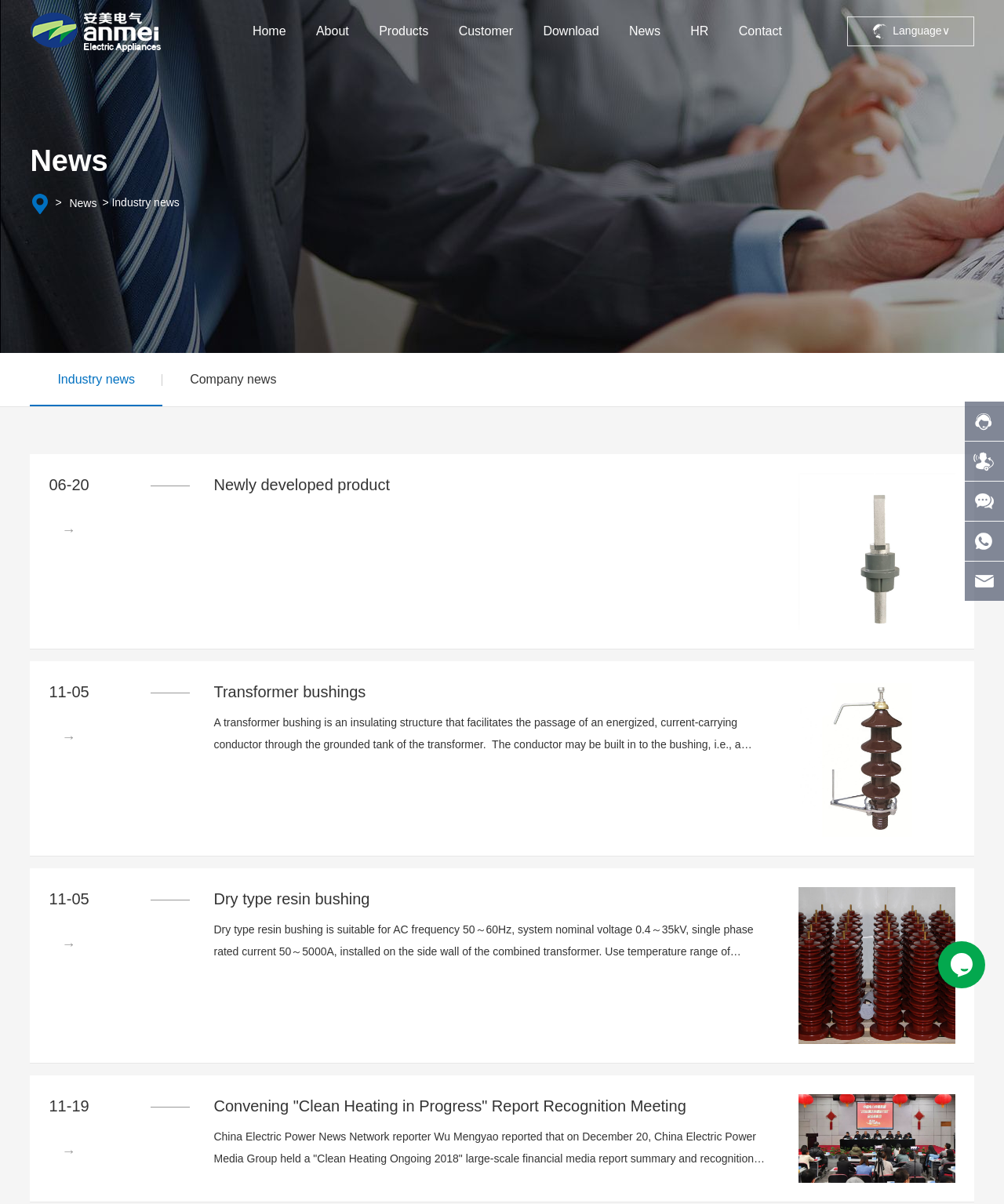Provide the bounding box coordinates of the section that needs to be clicked to accomplish the following instruction: "Click the 'Home' link."

[0.236, 0.0, 0.3, 0.052]